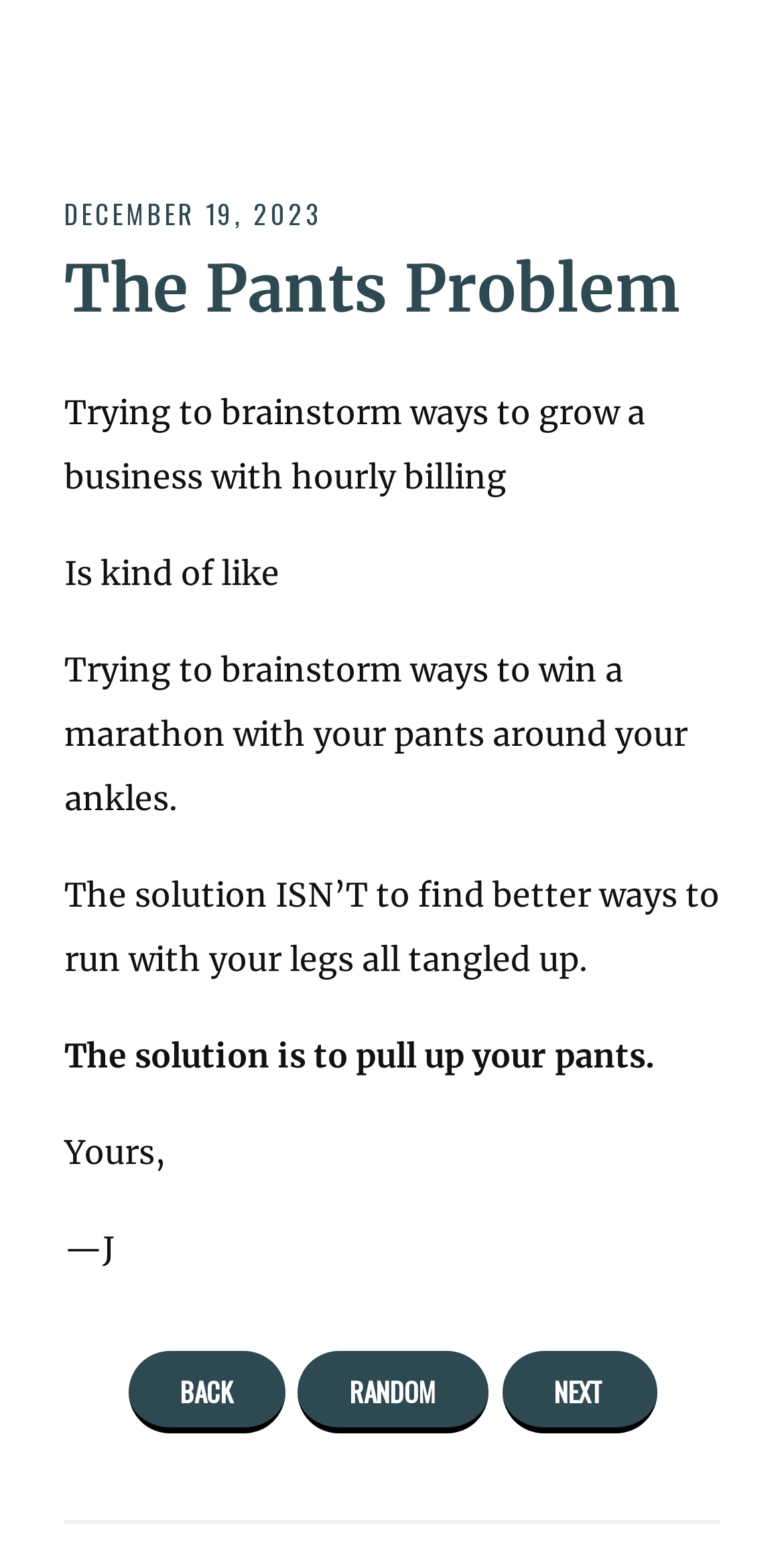Please identify the primary heading on the webpage and return its text.

The Pants Problem